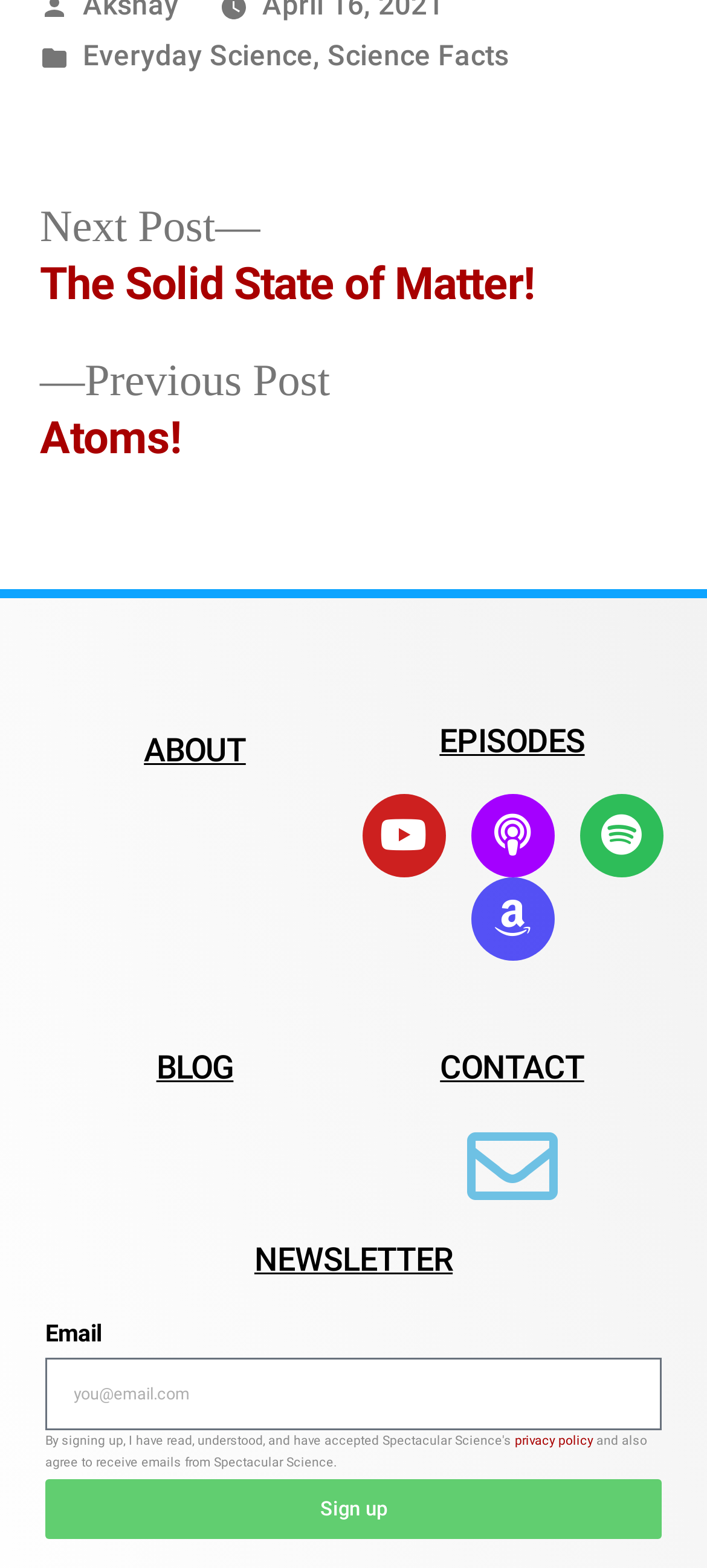Please provide the bounding box coordinates for the element that needs to be clicked to perform the following instruction: "subscribe to newsletter". The coordinates should be given as four float numbers between 0 and 1, i.e., [left, top, right, bottom].

[0.064, 0.943, 0.936, 0.982]